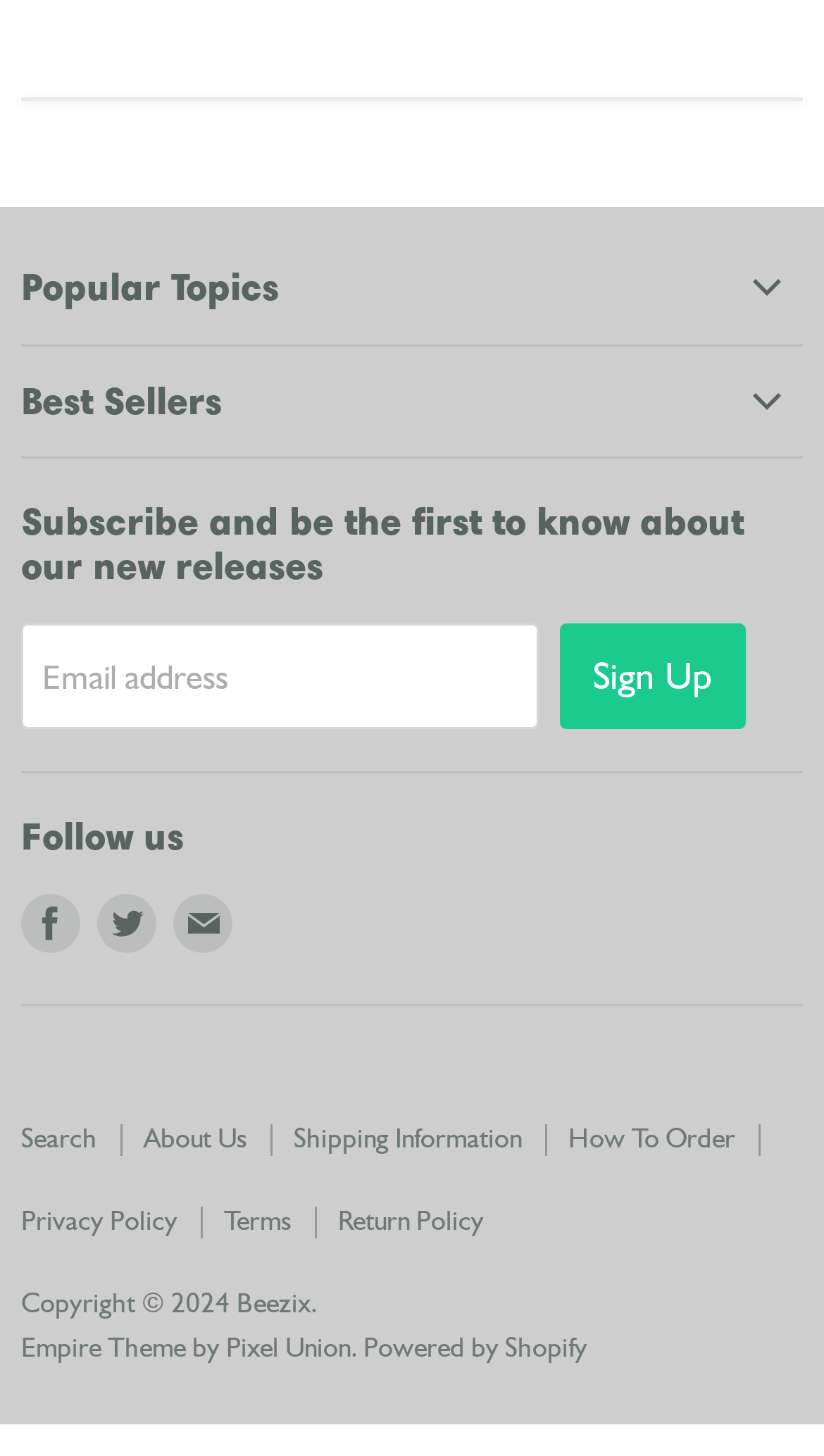Use a single word or phrase to answer the following:
What is the last item in the Footer navigation menu?

Return Policy